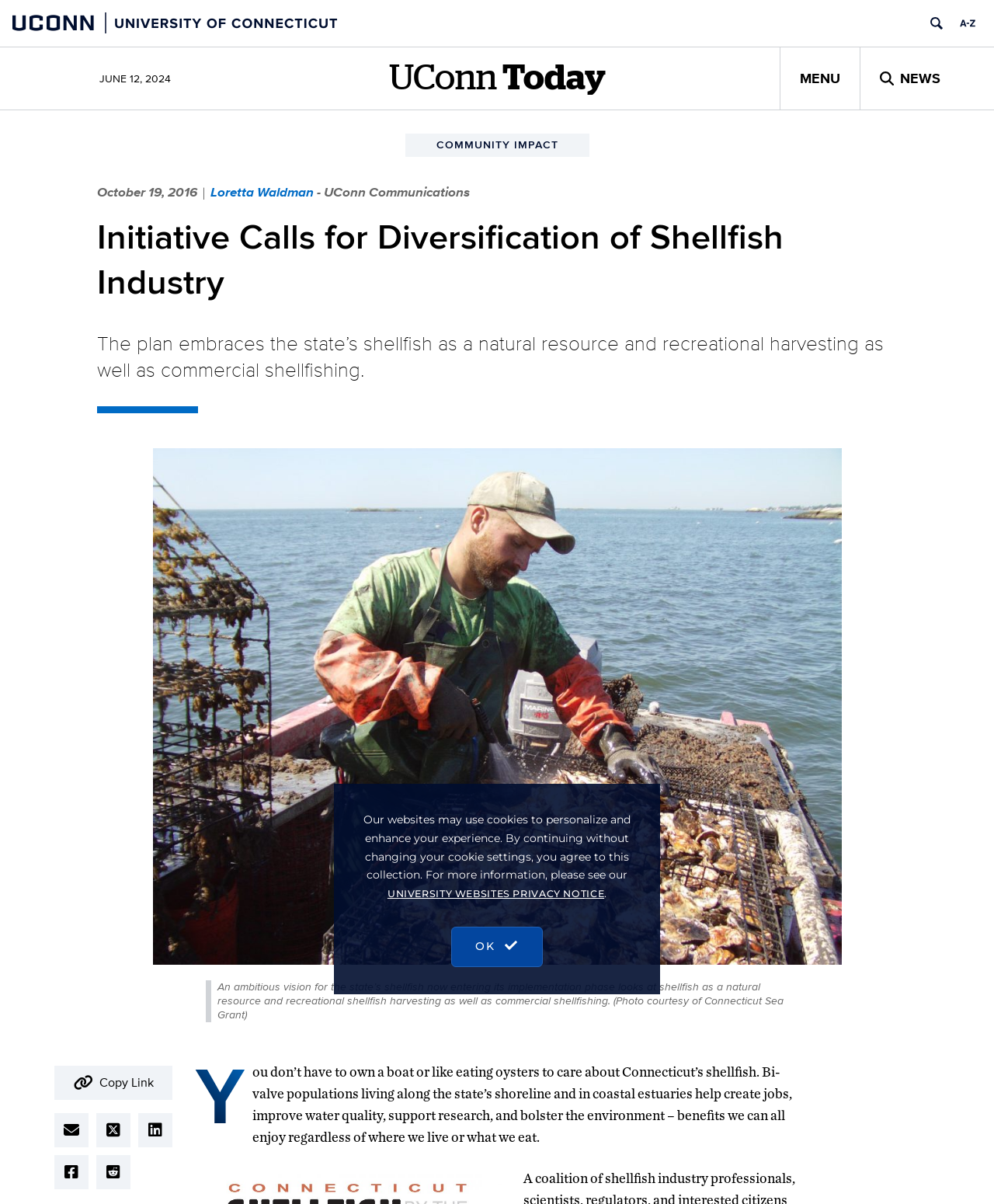What is the activity being performed in the image?
Using the image, respond with a single word or phrase.

Shellfish harvesting